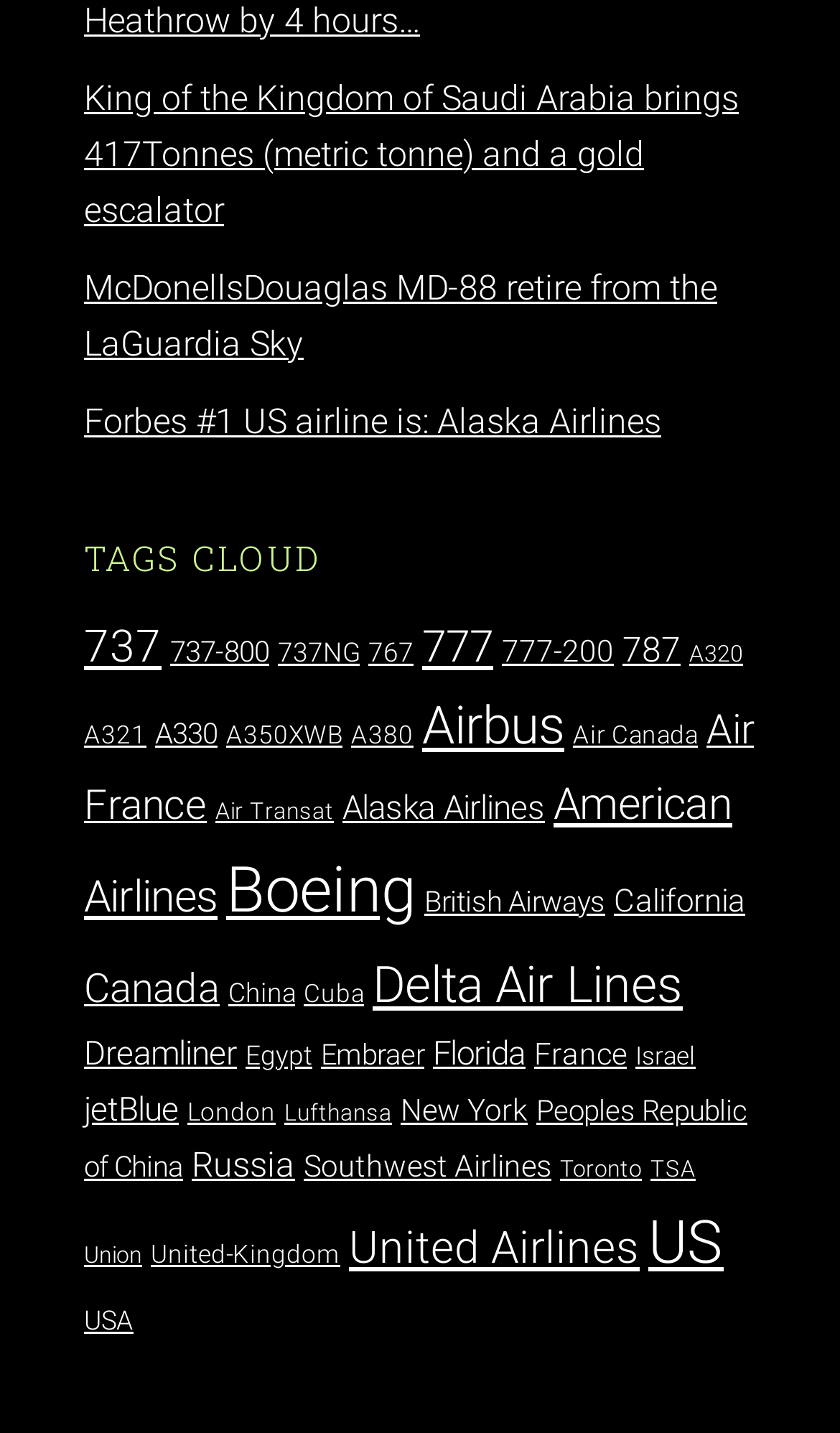What is the category of the link '737NG (8 items)'?
Answer the question with a single word or phrase by looking at the picture.

Airplane model